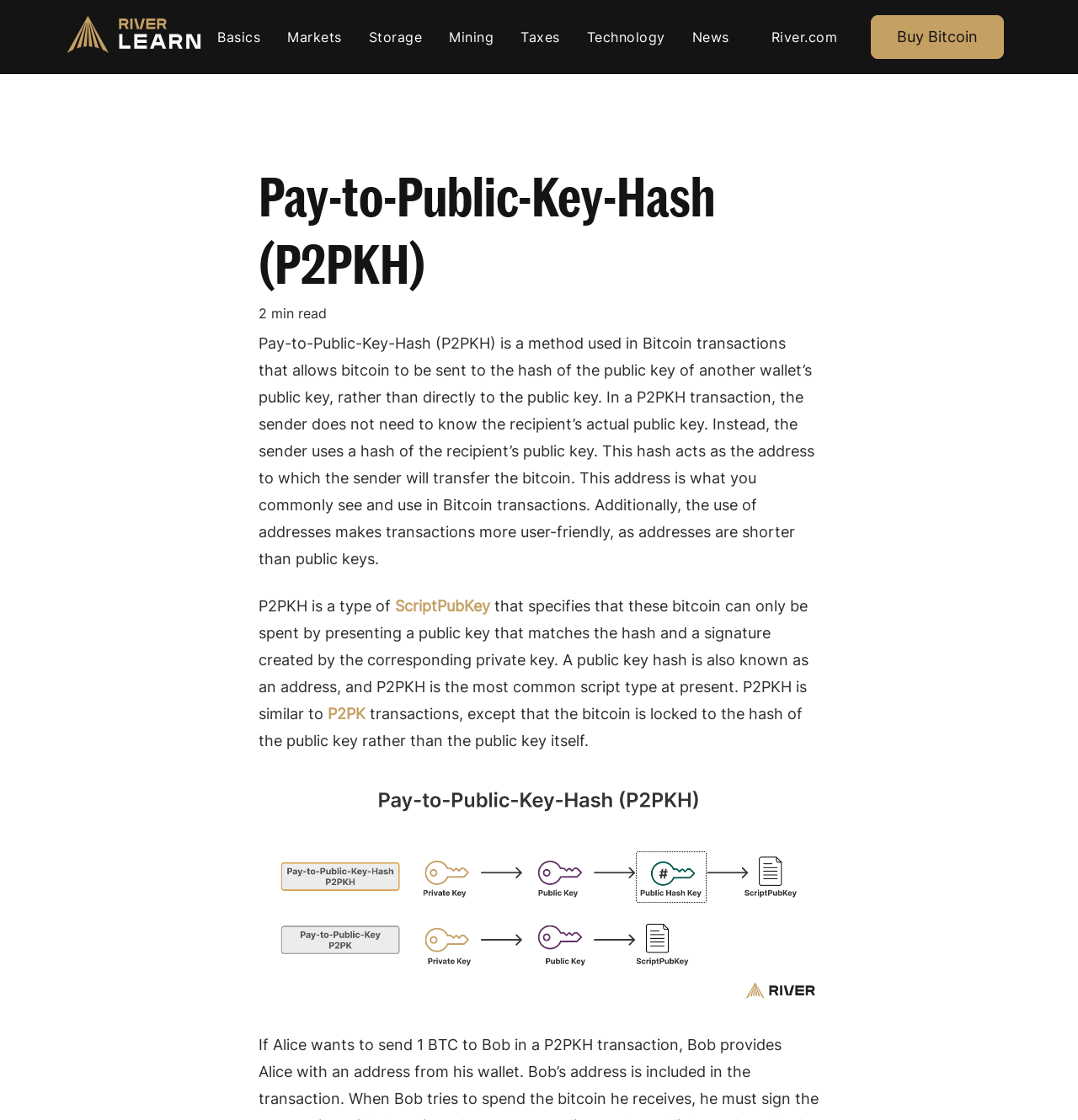Please find the bounding box coordinates for the clickable element needed to perform this instruction: "View the infographic".

[0.24, 0.692, 0.76, 0.895]